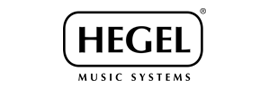What is written in smaller font underneath the brand name?
Based on the content of the image, thoroughly explain and answer the question.

The logo features the brand name 'HEGEL' in bold letters, and underneath it, the words 'MUSIC SYSTEMS' are written in a smaller font, indicating the company's focus on music systems.